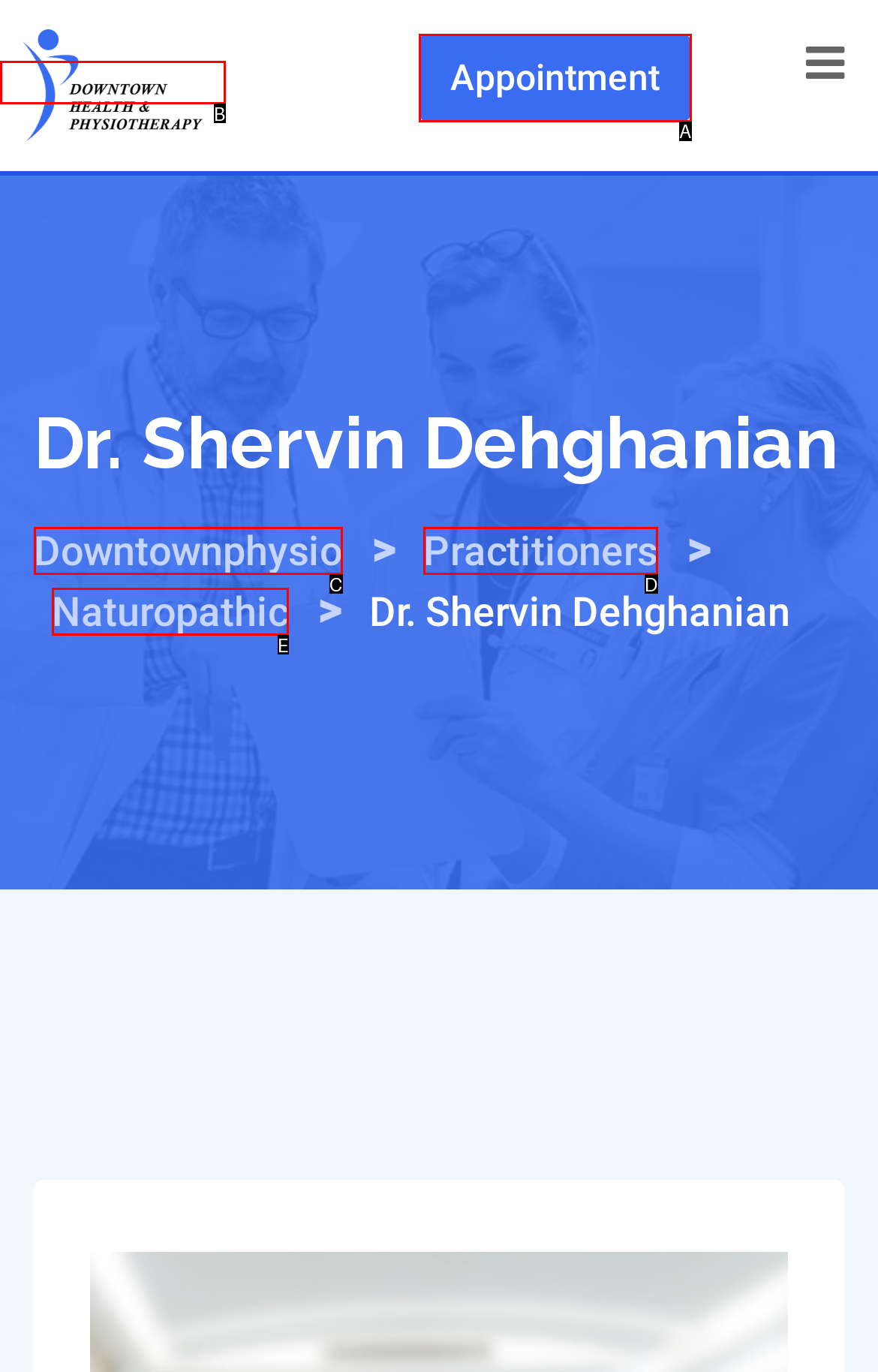Select the HTML element that matches the description: parent_node: Appointment. Provide the letter of the chosen option as your answer.

B